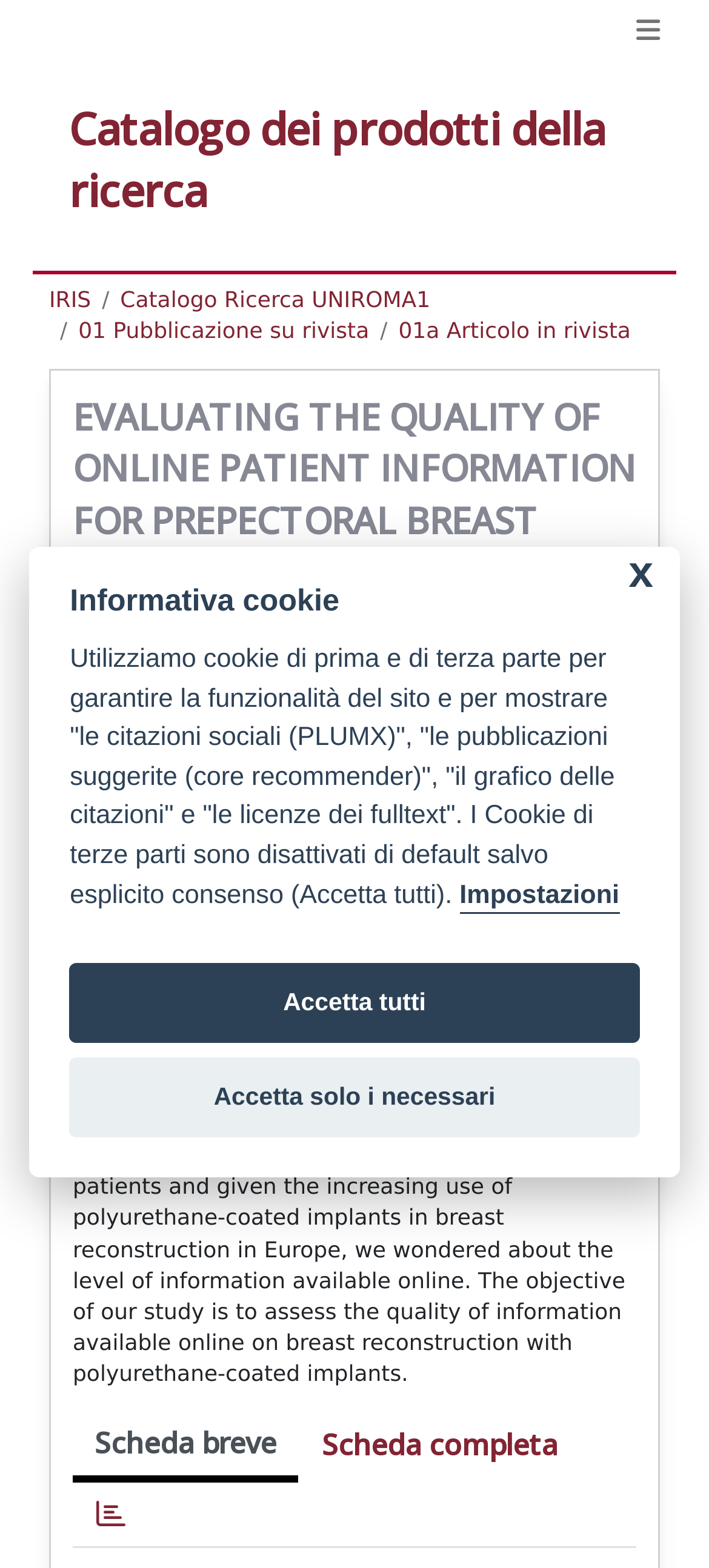Please identify the bounding box coordinates of the area I need to click to accomplish the following instruction: "View the abstract".

[0.103, 0.575, 0.897, 0.605]